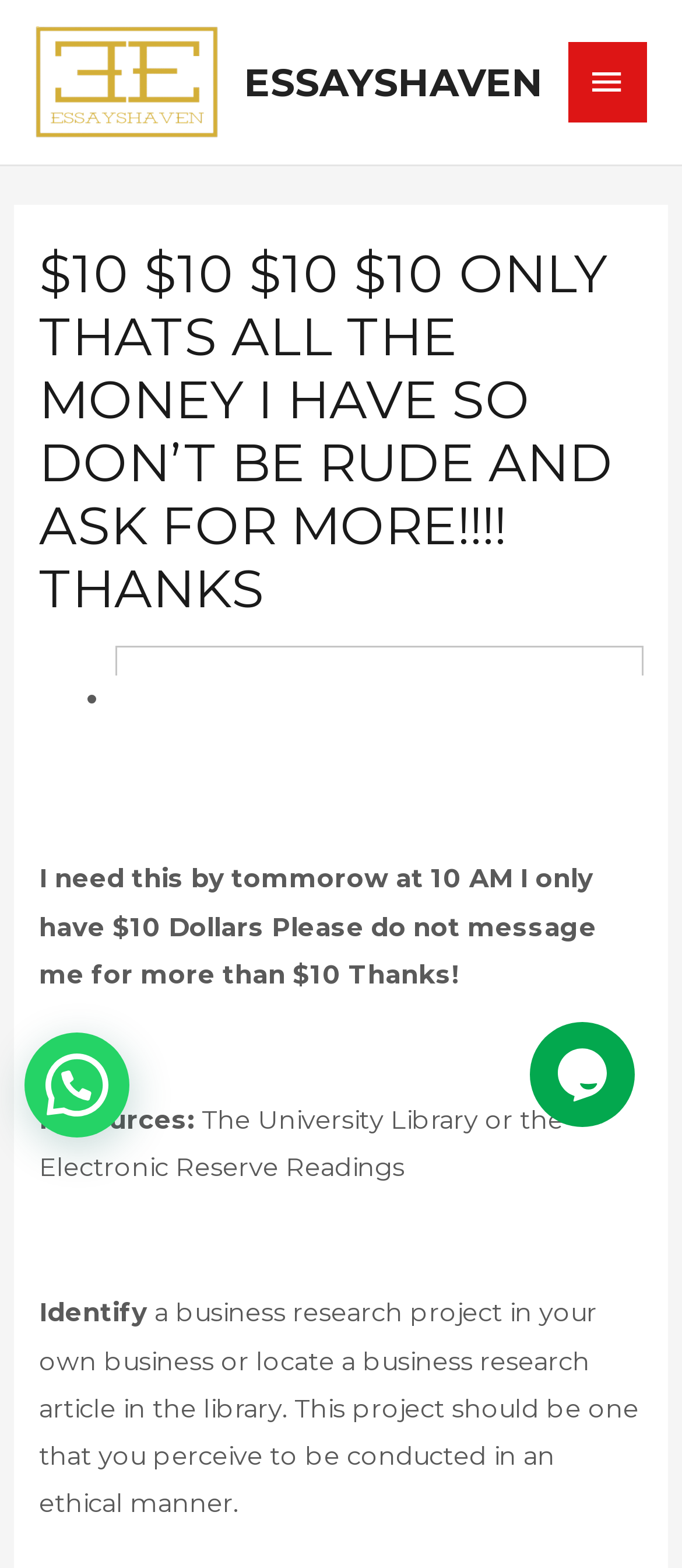What type of project is being described?
Based on the screenshot, provide your answer in one word or phrase.

business research project